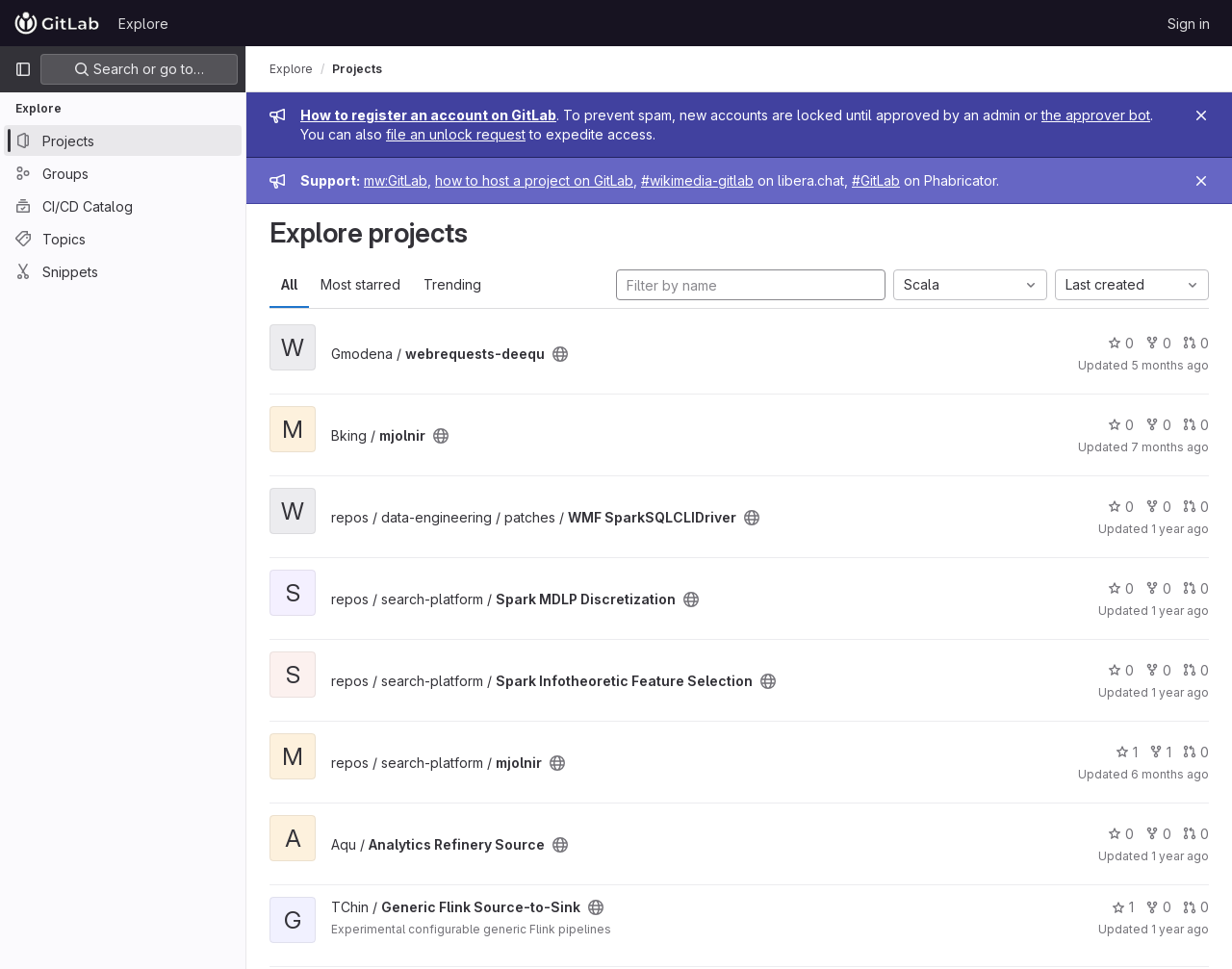Please provide the bounding box coordinates for the element that needs to be clicked to perform the following instruction: "Close the admin message". The coordinates should be given as four float numbers between 0 and 1, i.e., [left, top, right, bottom].

[0.966, 0.107, 0.984, 0.131]